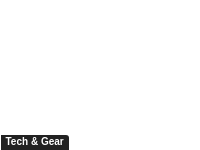Generate a detailed caption that encompasses all aspects of the image.

The image features a button labeled "Tech & Gear," which likely serves as a link or navigation element on a website focused on technology and related products. Situated within a layout that emphasizes various topics of interest, this button likely directs users to articles, reviews, or resources pertaining to the latest gadgets, devices, and tech trends, appealing to enthusiasts and consumers alike. Its prominent placement suggests the importance of this category in engaging visitors interested in technology.